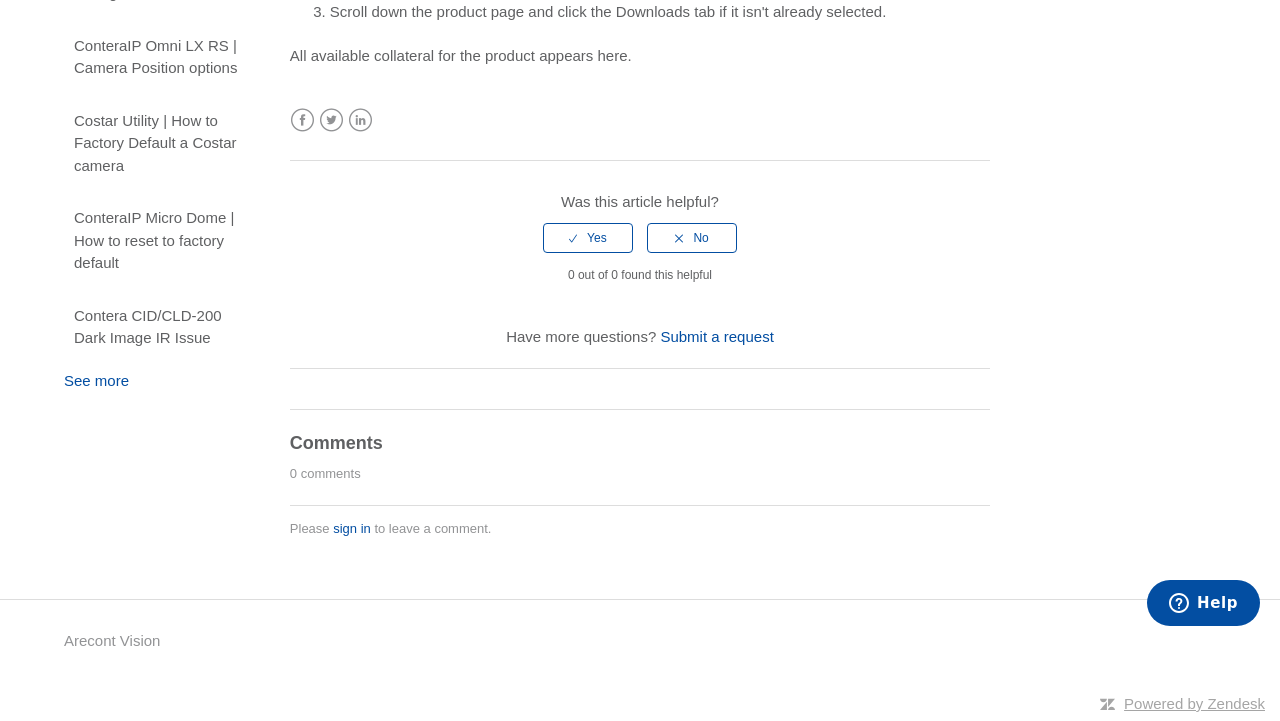Find the bounding box coordinates for the UI element whose description is: "Arecont Vision". The coordinates should be four float numbers between 0 and 1, in the format [left, top, right, bottom].

[0.05, 0.874, 0.125, 0.905]